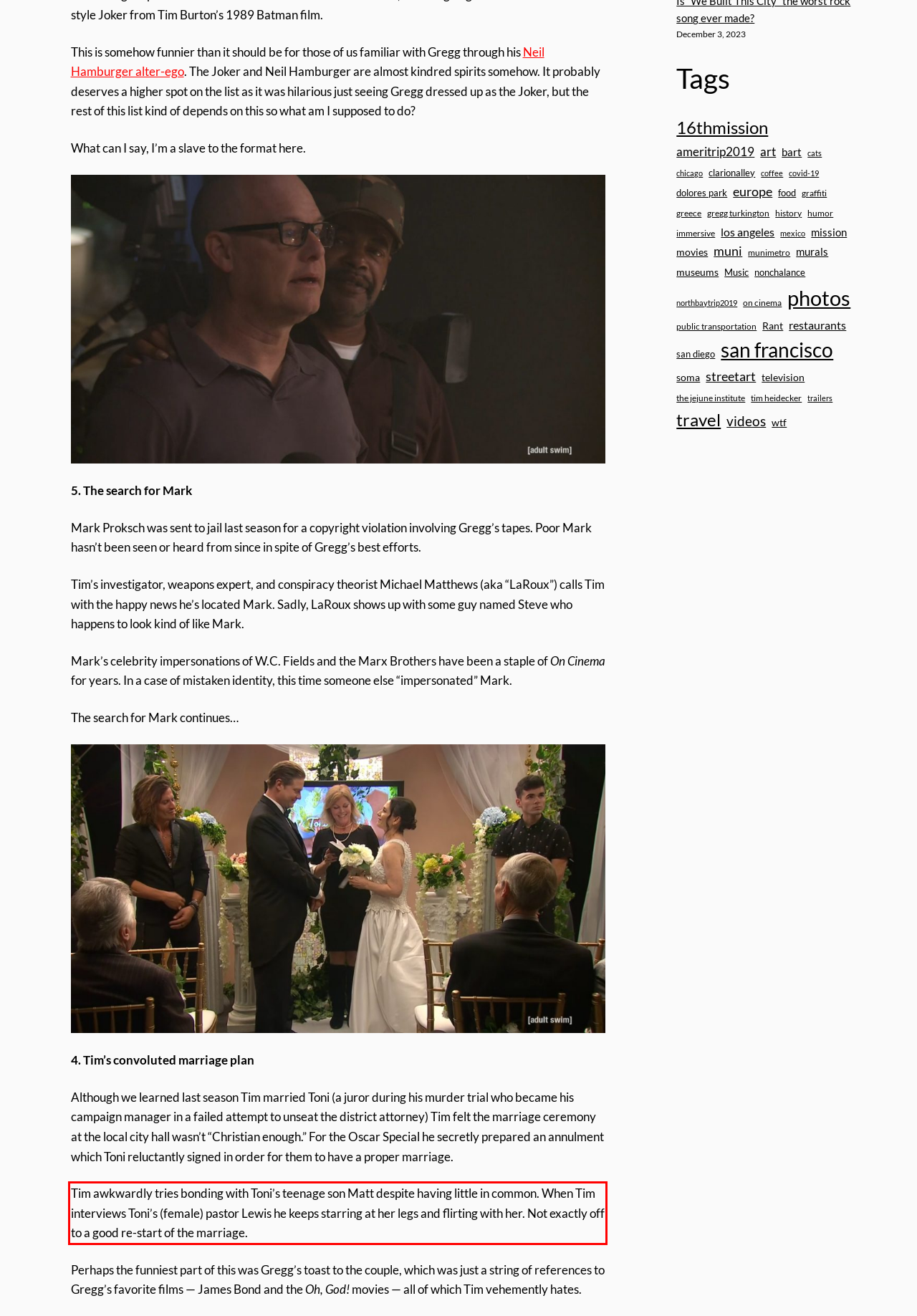Using OCR, extract the text content found within the red bounding box in the given webpage screenshot.

Tim awkwardly tries bonding with Toni’s teenage son Matt despite having little in common. When Tim interviews Toni’s (female) pastor Lewis he keeps starring at her legs and flirting with her. Not exactly off to a good re-start of the marriage.